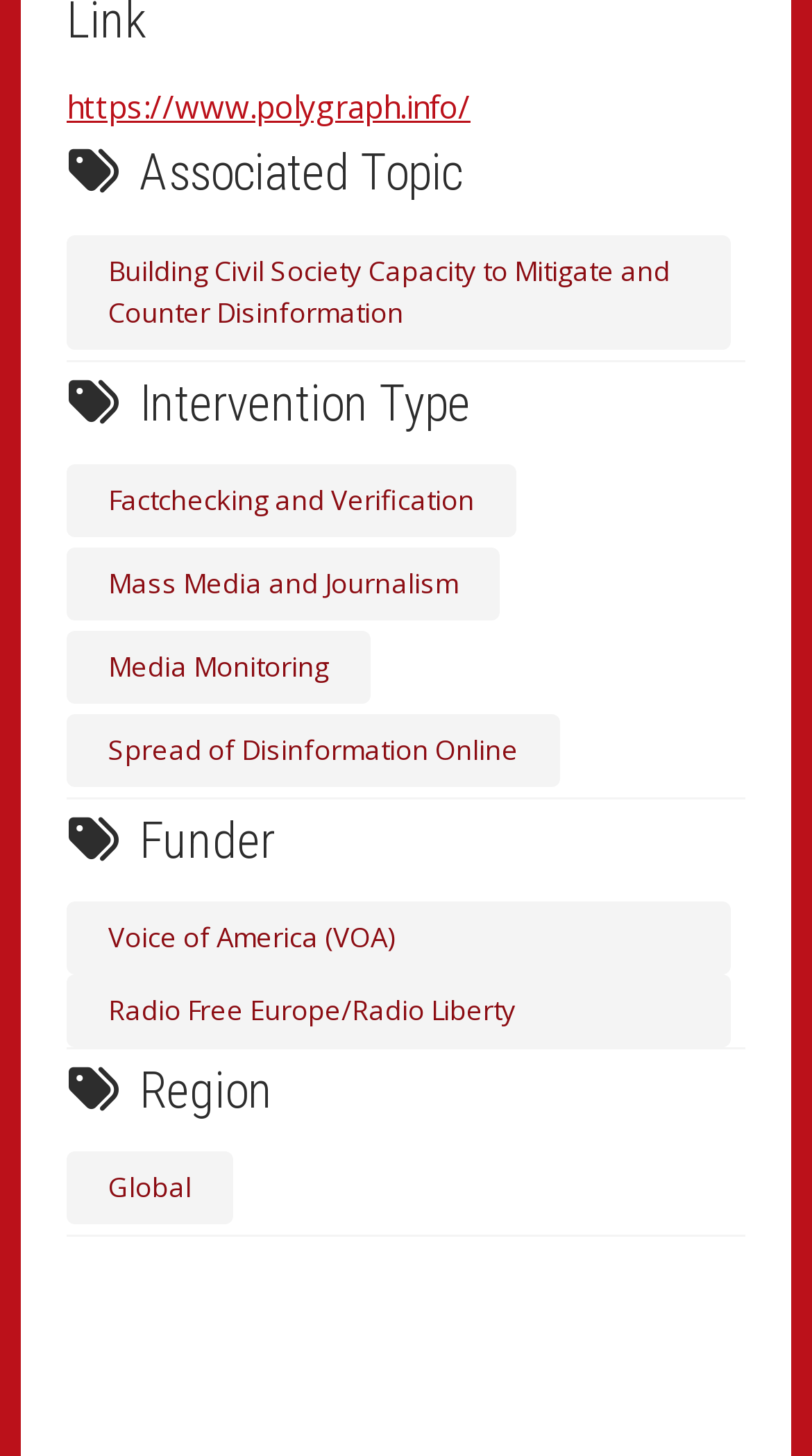Find the bounding box coordinates for the UI element whose description is: "Factchecking and Verification". The coordinates should be four float numbers between 0 and 1, in the format [left, top, right, bottom].

[0.082, 0.32, 0.636, 0.369]